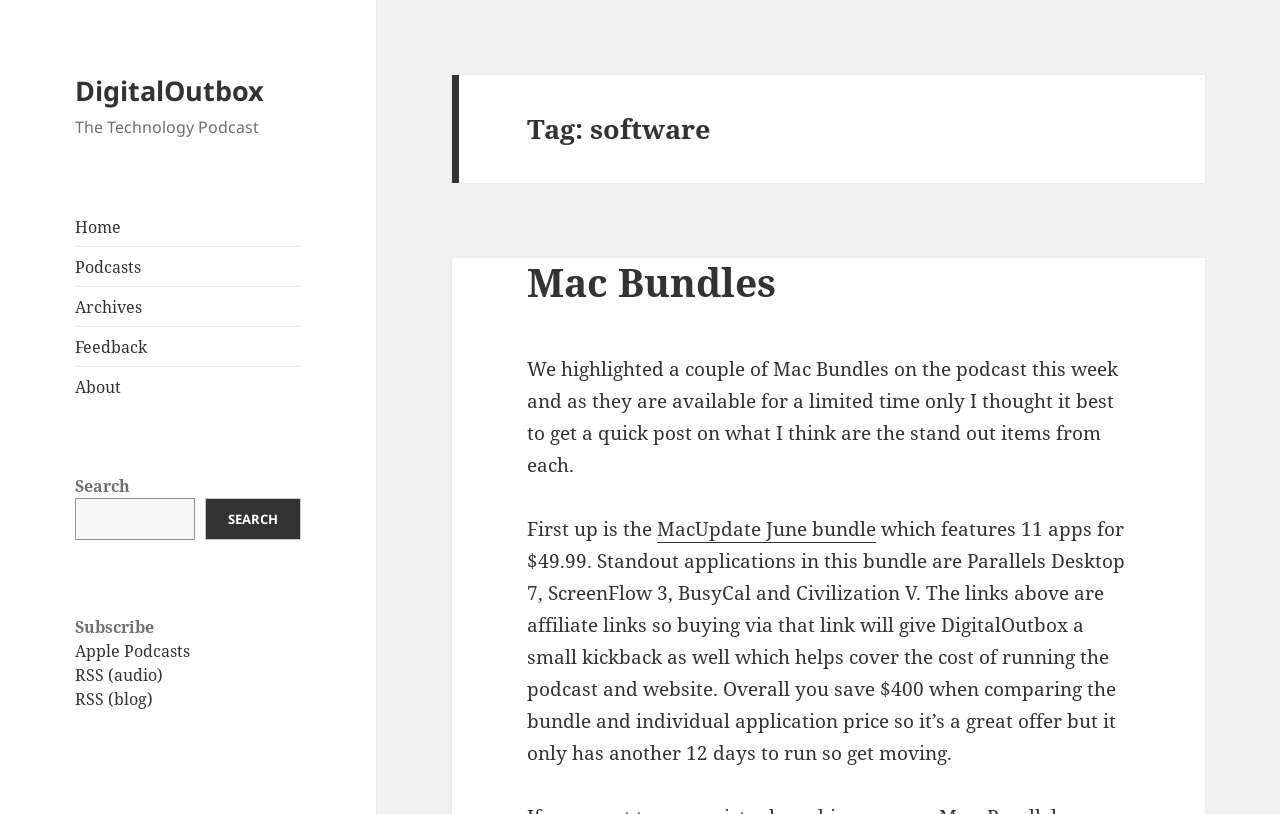Based on the description "parent_node: SEARCH name="s"", find the bounding box of the specified UI element.

[0.059, 0.612, 0.153, 0.663]